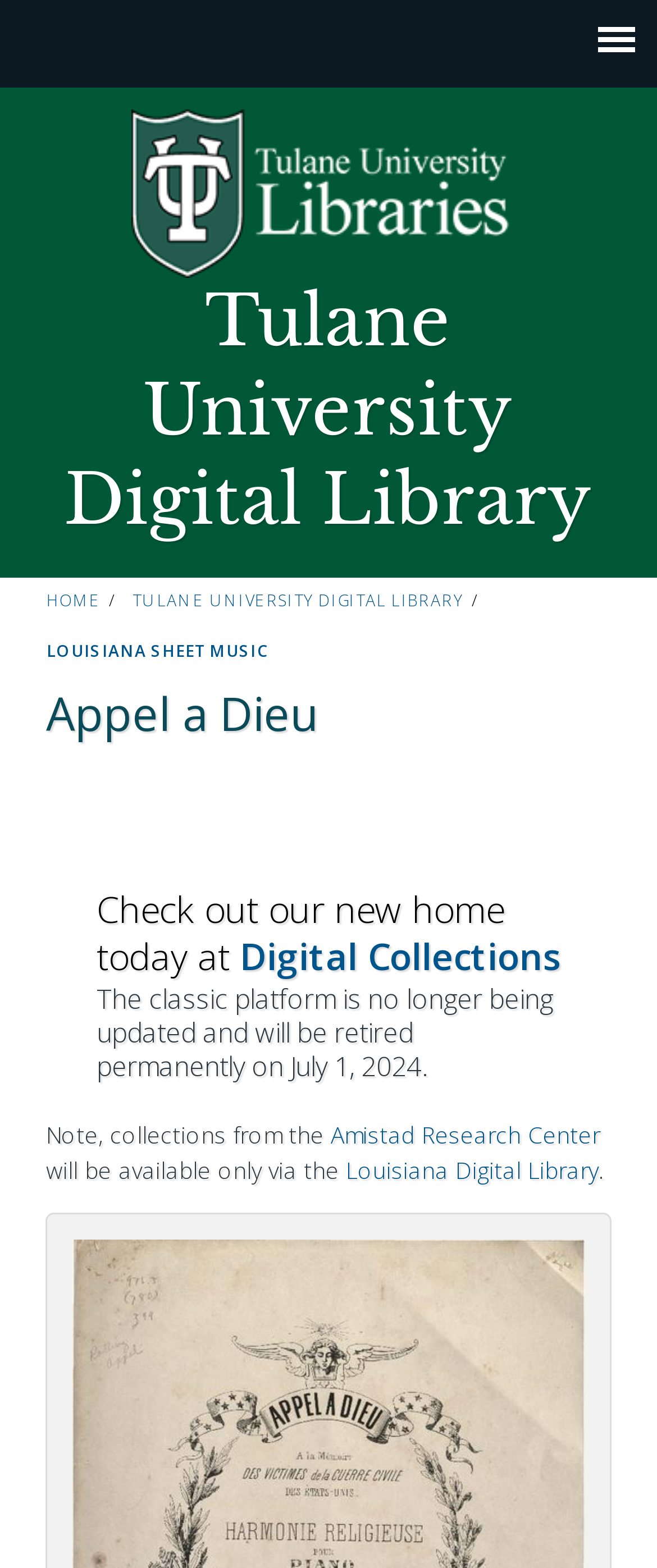Find the bounding box coordinates of the element you need to click on to perform this action: 'Jump to navigation'. The coordinates should be represented by four float values between 0 and 1, in the format [left, top, right, bottom].

[0.0, 0.0, 1.0, 0.006]